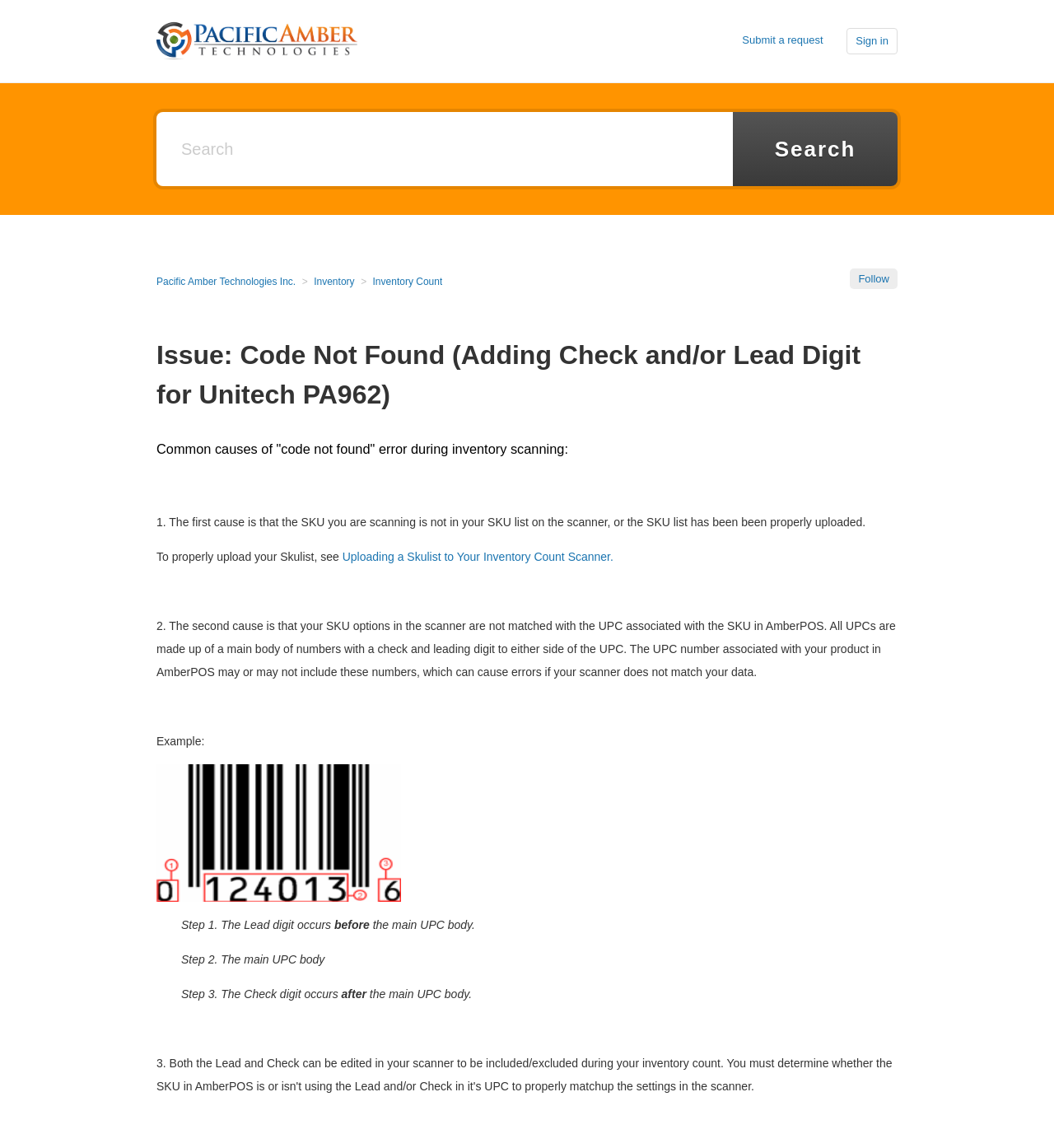Respond to the following question using a concise word or phrase: 
What is the issue being discussed on this webpage?

Code Not Found error